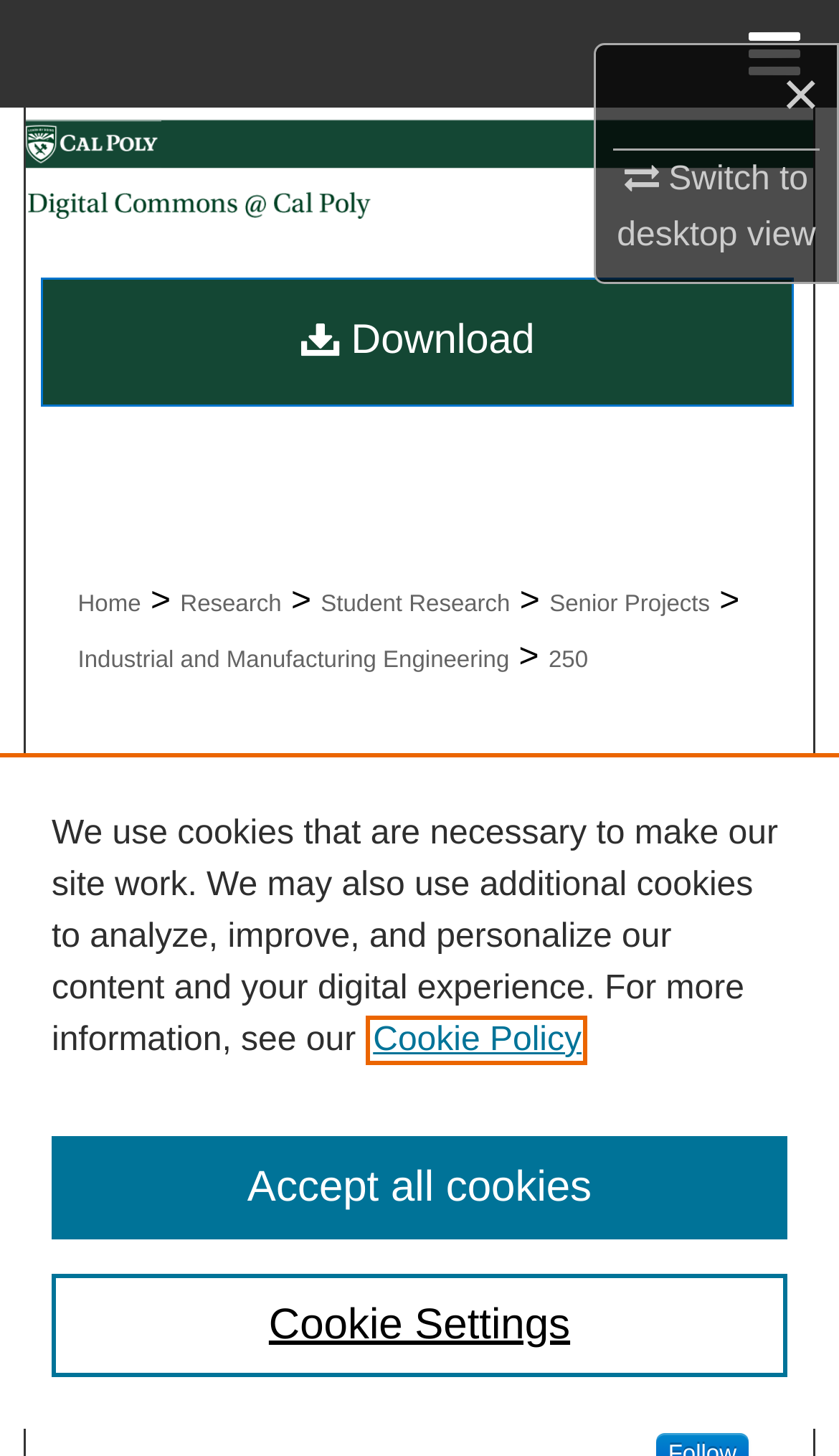Please analyze the image and give a detailed answer to the question:
Who is the author of the report?

I found the answer by looking at the link 'Brian Garcia, California Polytechnic State University, San Luis Obispo' which is the author's name and affiliation.